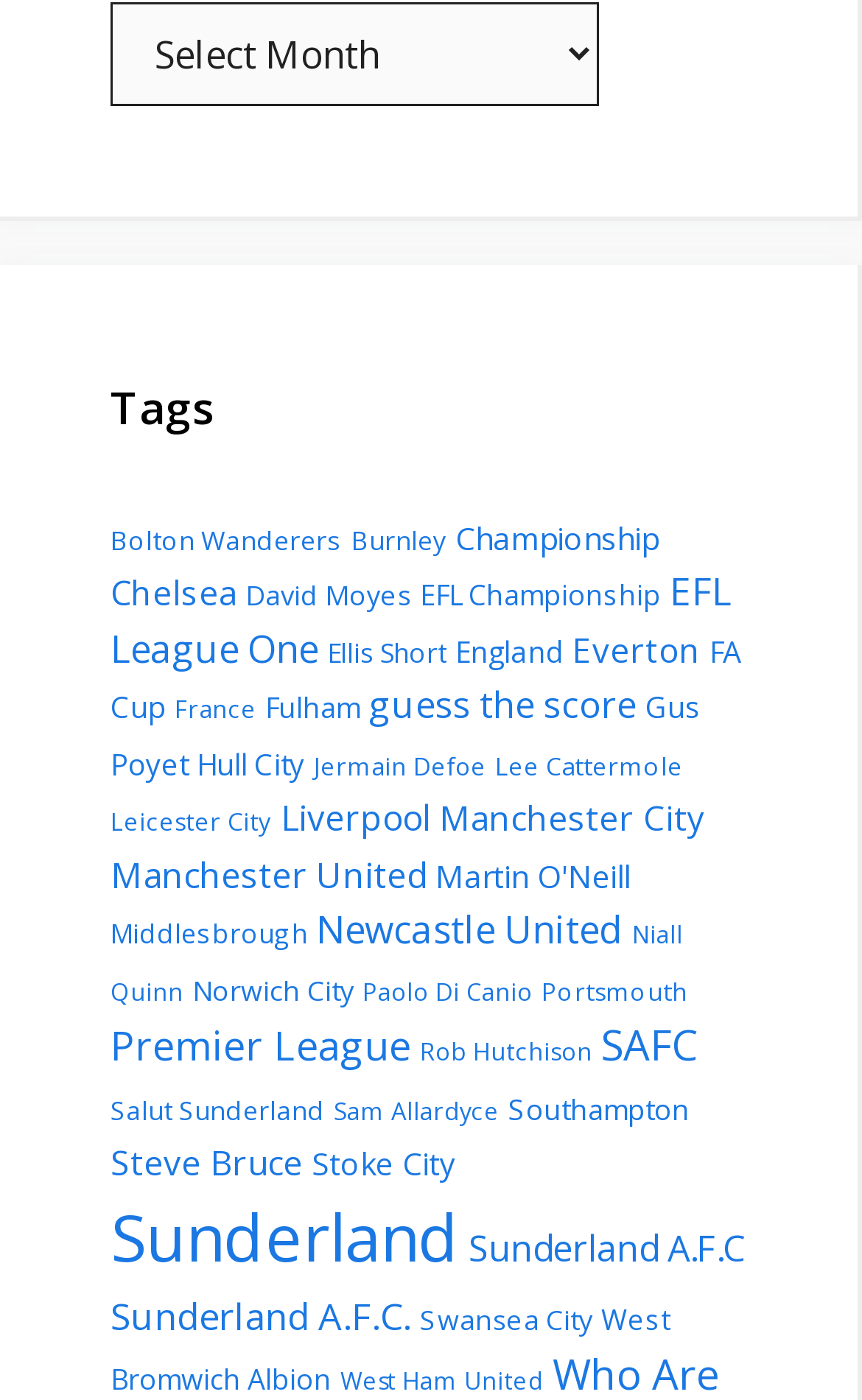Please give a succinct answer to the question in one word or phrase:
How many tags have more than 100 items?

14